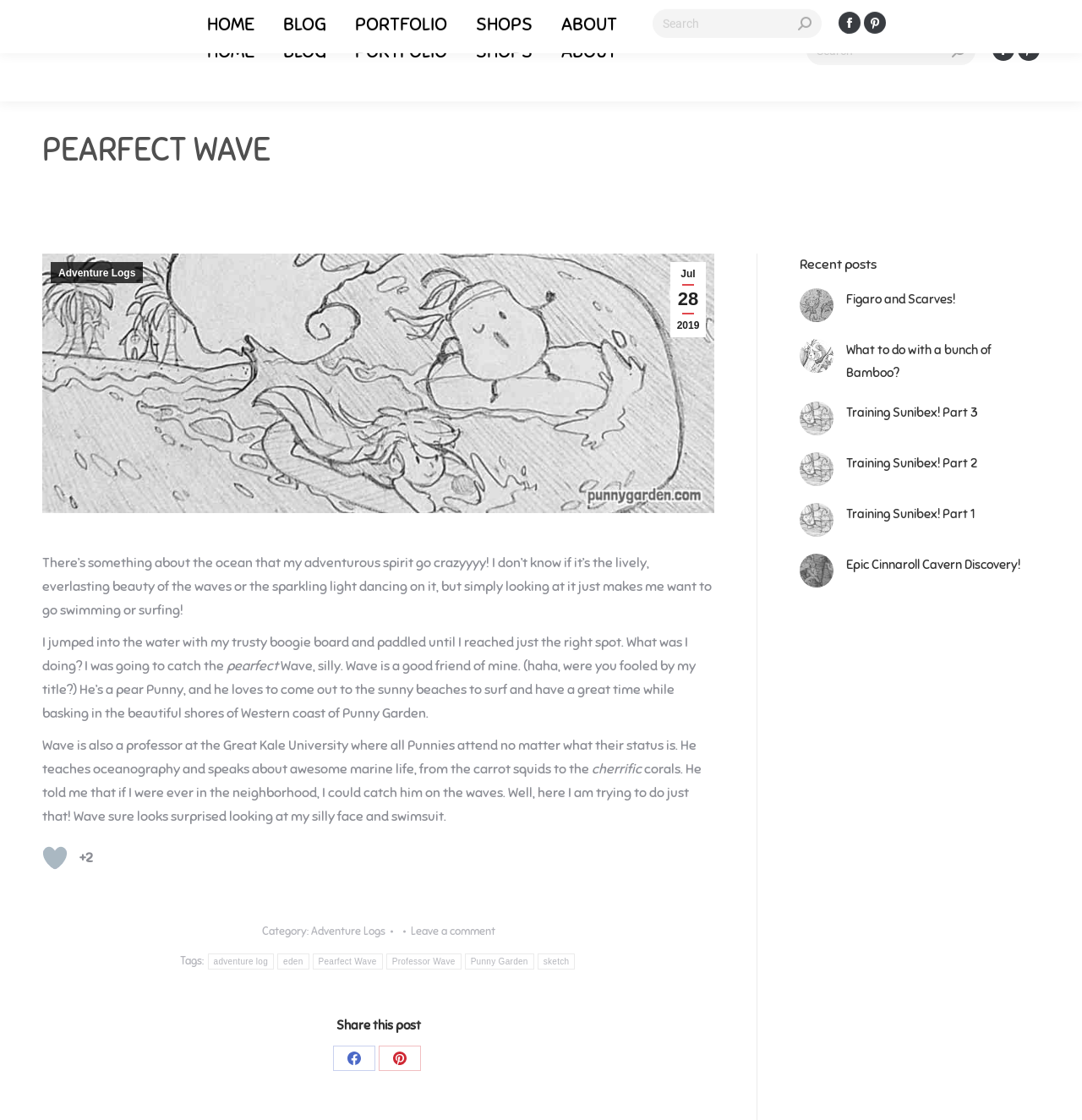Determine the bounding box coordinates of the clickable region to carry out the instruction: "Search for something".

[0.745, 0.032, 0.902, 0.058]